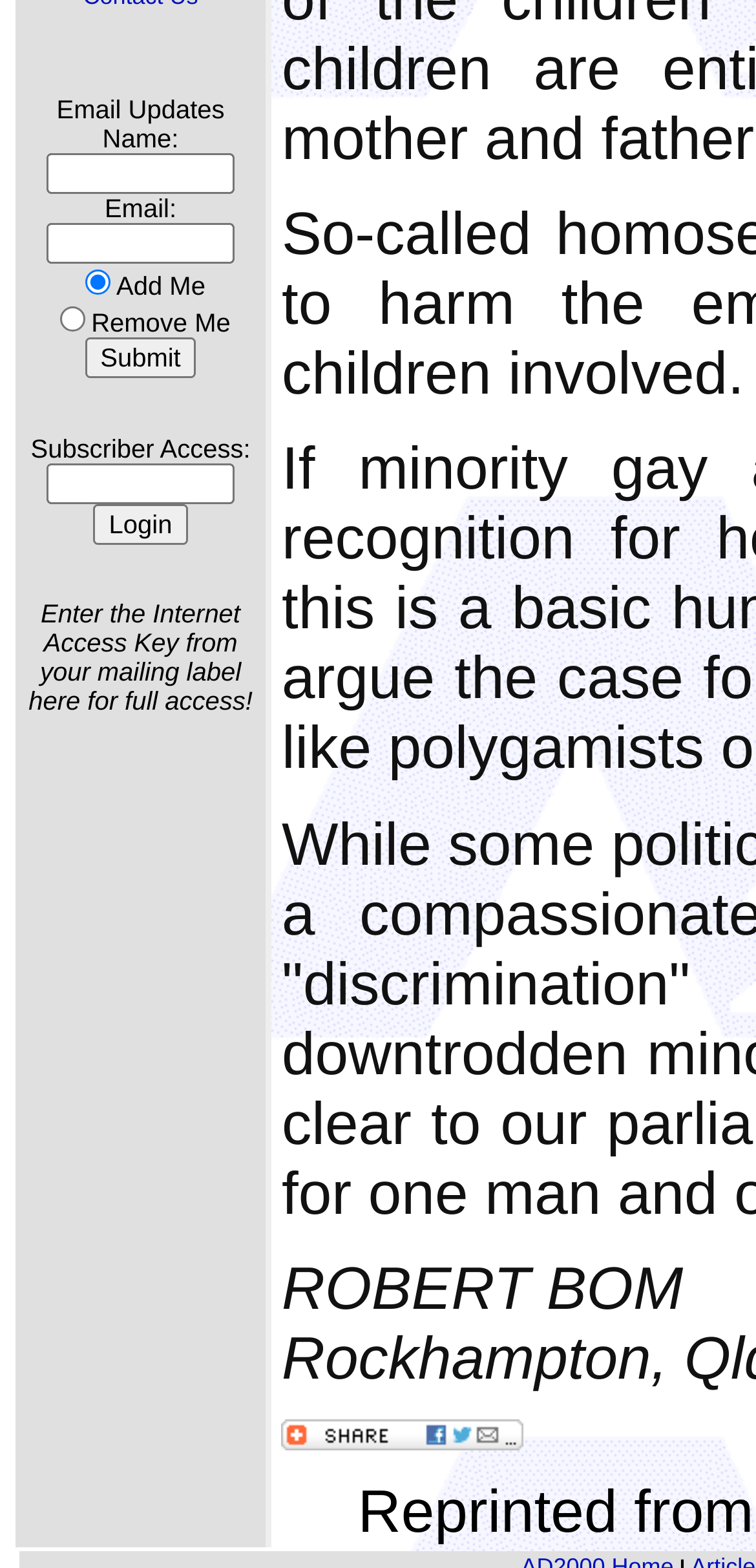Identify the bounding box for the described UI element: "parent_node: Email Updates name="action" value="Subscribe"".

[0.113, 0.172, 0.146, 0.188]